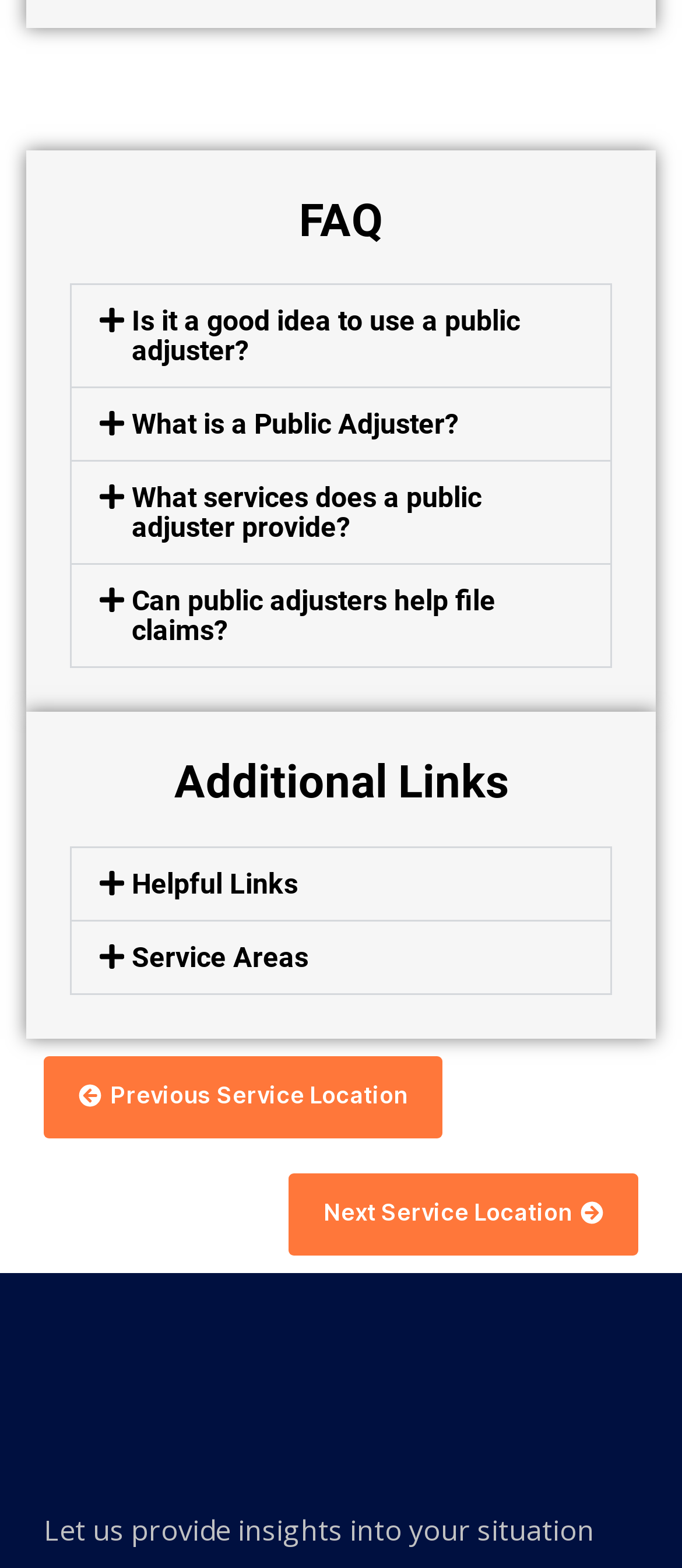Locate the bounding box coordinates of the region to be clicked to comply with the following instruction: "Click the 'What is a Public Adjuster?' button". The coordinates must be four float numbers between 0 and 1, in the form [left, top, right, bottom].

[0.105, 0.248, 0.895, 0.294]